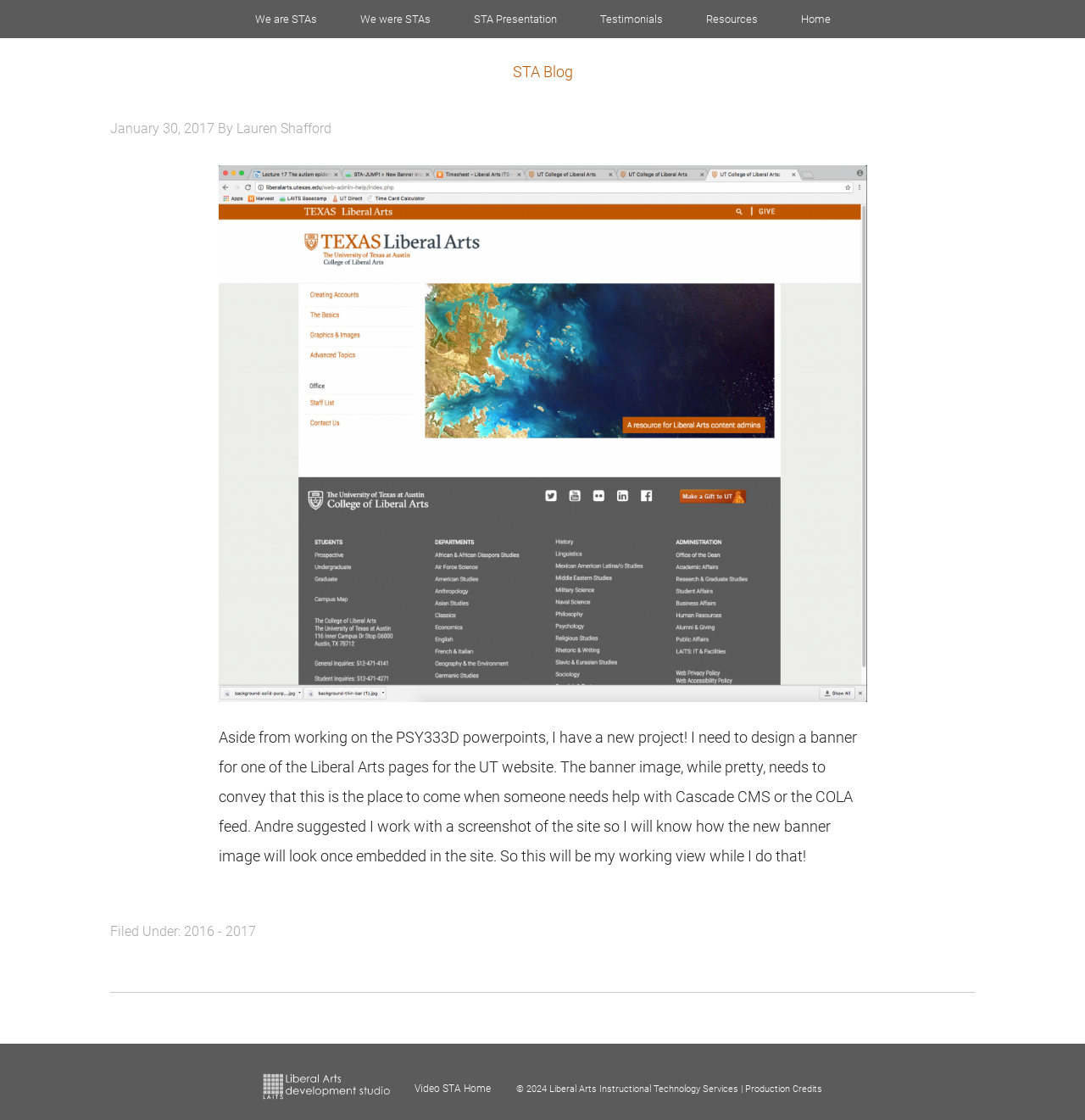Give a concise answer using only one word or phrase for this question:
What is the purpose of the STA blog?

Sharing experiences and projects